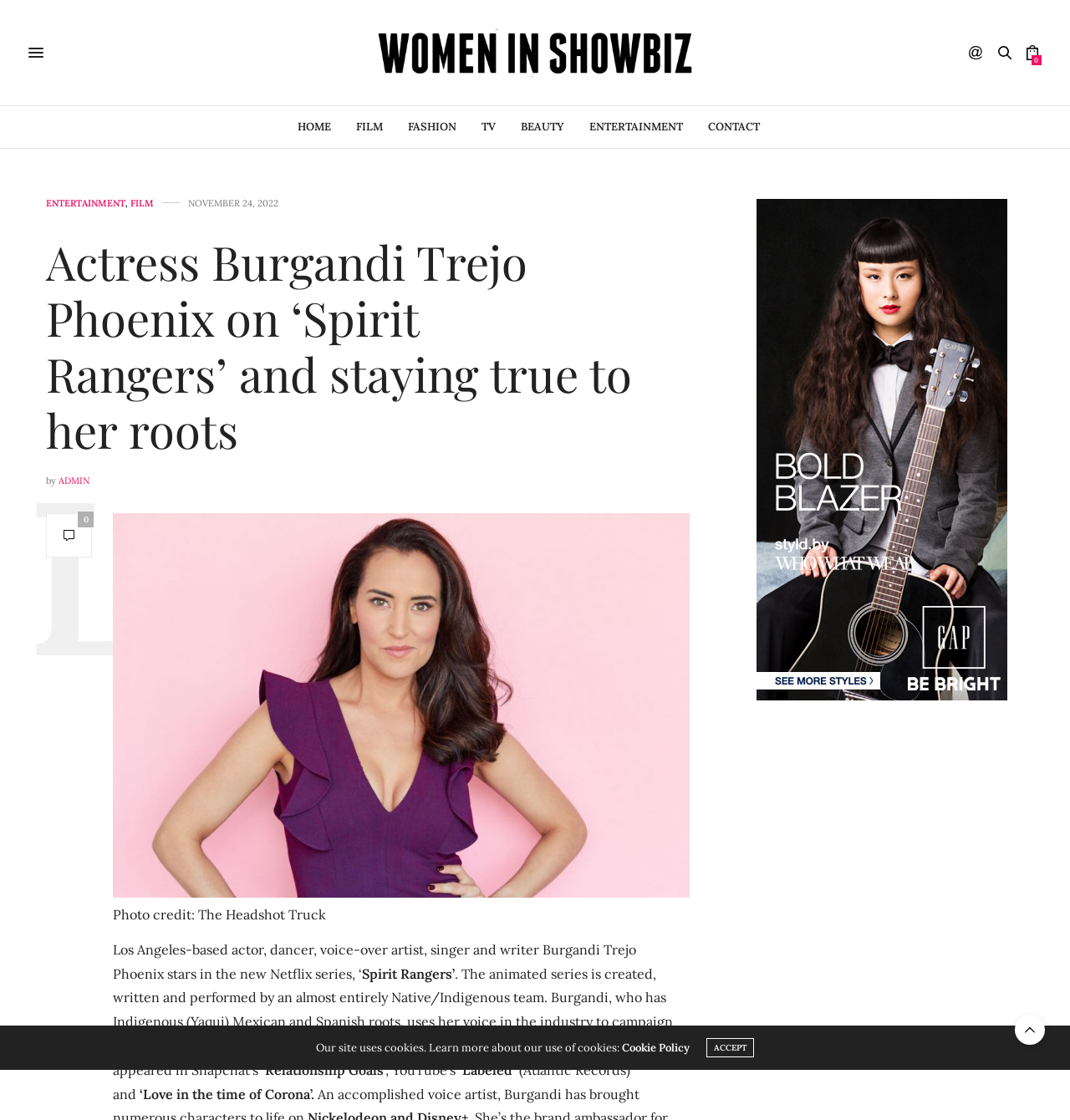Locate the bounding box coordinates of the element that needs to be clicked to carry out the instruction: "Click on the HOME link". The coordinates should be given as four float numbers ranging from 0 to 1, i.e., [left, top, right, bottom].

[0.278, 0.094, 0.309, 0.132]